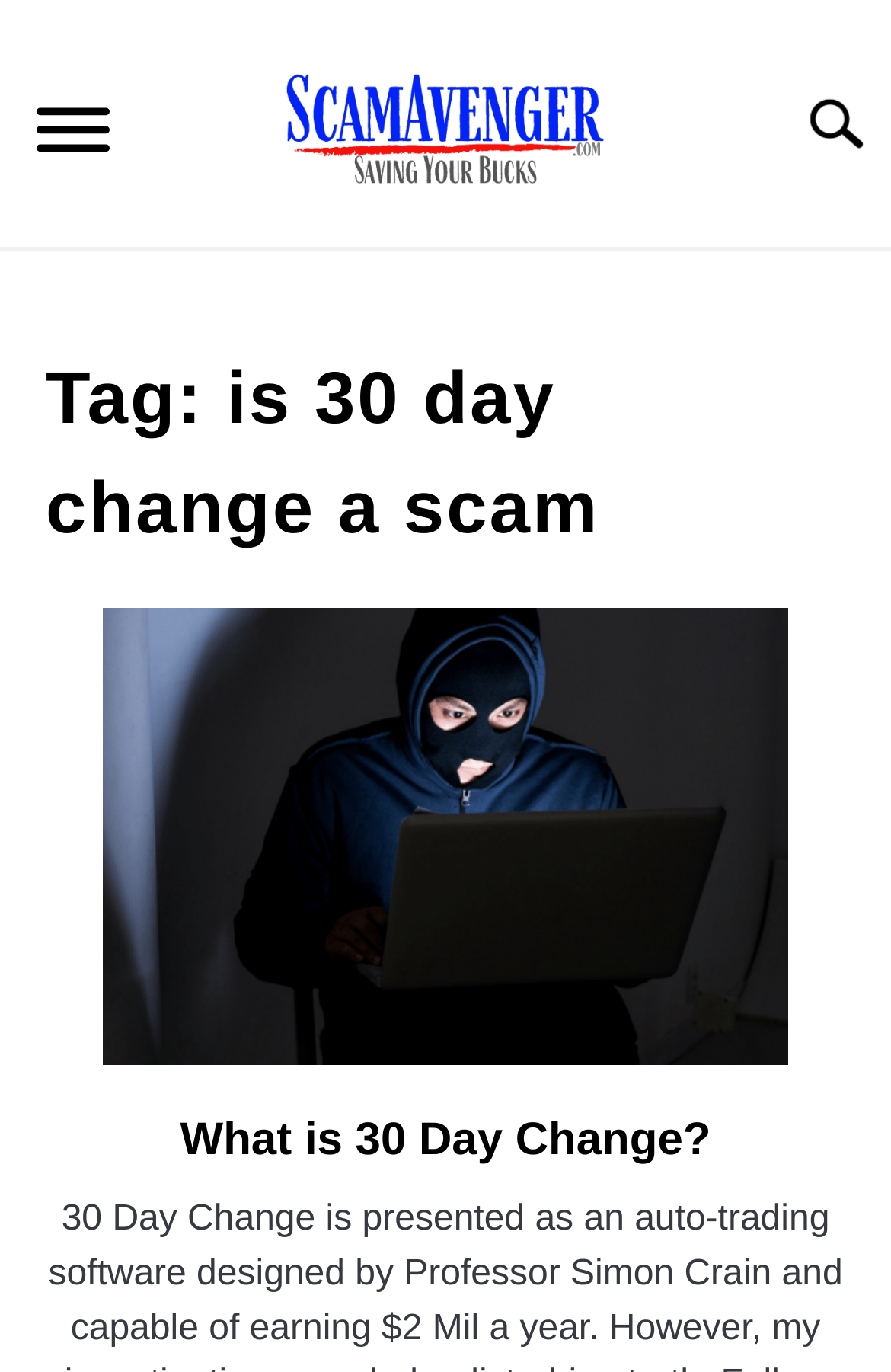How many columns are in the layout table?
Use the image to answer the question with a single word or phrase.

1